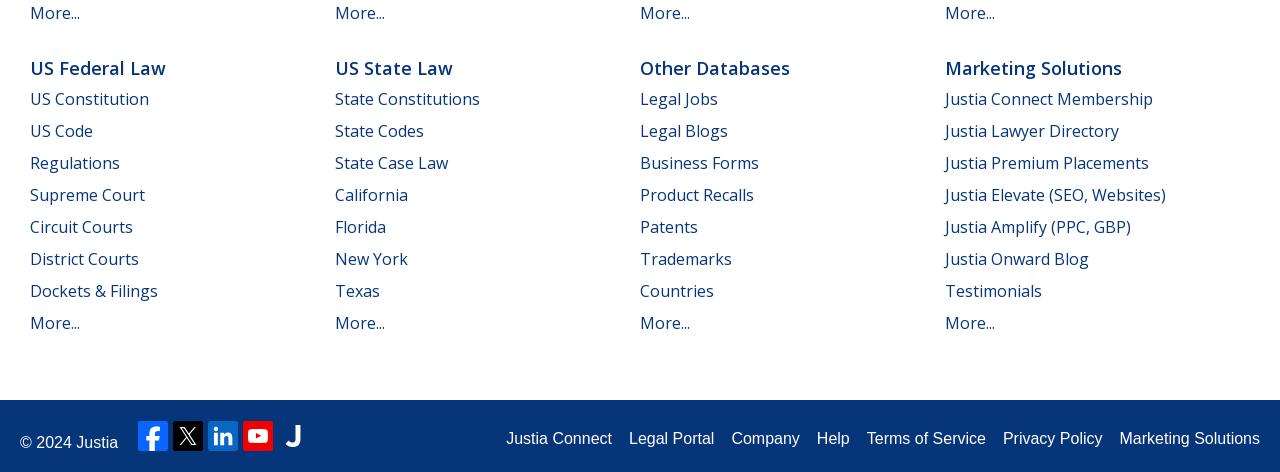Respond to the following question using a concise word or phrase: 
What is the last link in the 'US Federal Law' category?

Dockets & Filings